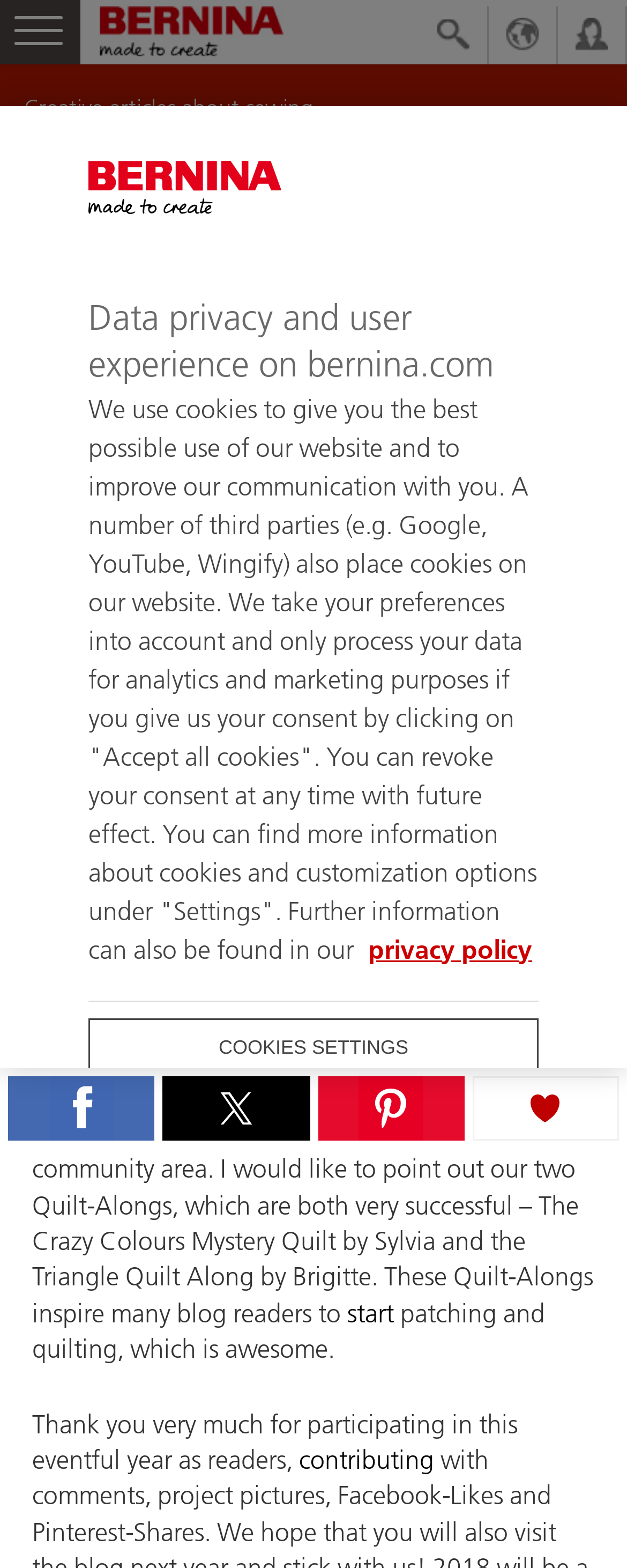Generate the title text from the webpage.

Advent calendar 2017 – the 24th door